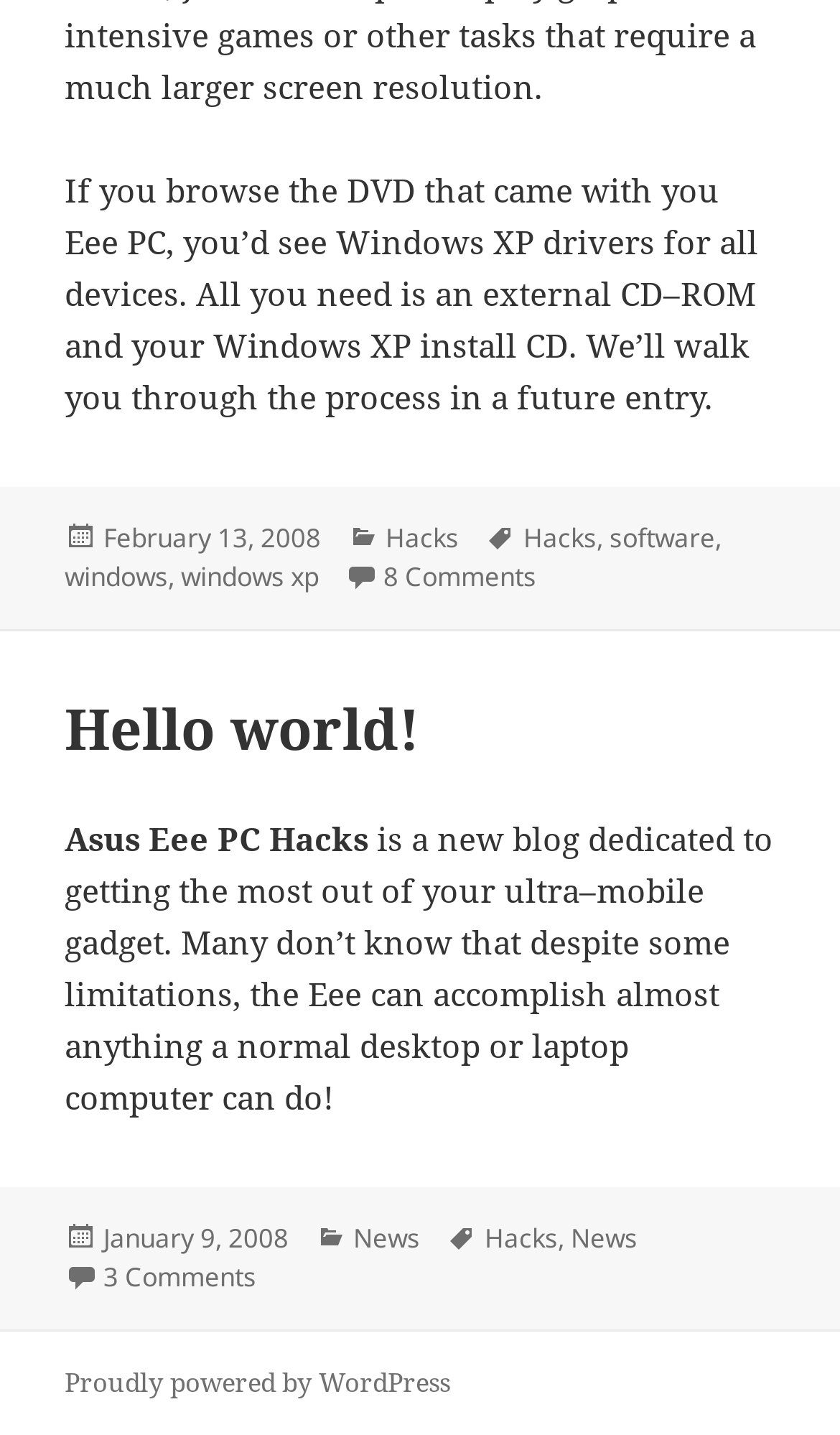What is the topic of the blog?
Refer to the image and give a detailed response to the question.

I inferred this from the static text 'Asus Eee PC Hacks' which appears to be the title of the blog, and also from the content of the blog posts which seem to be related to hacking and customizing Asus Eee PC.